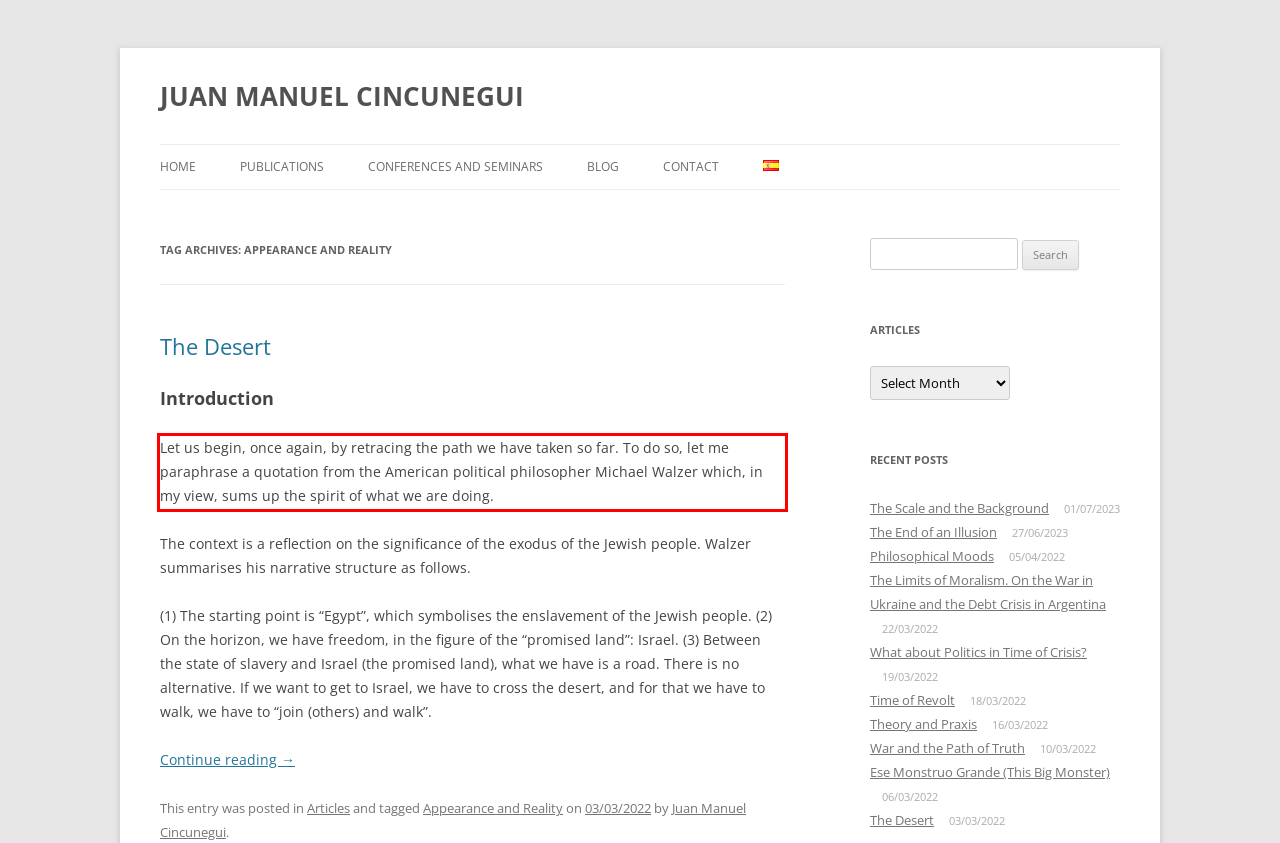Please perform OCR on the text content within the red bounding box that is highlighted in the provided webpage screenshot.

Let us begin, once again, by retracing the path we have taken so far. To do so, let me paraphrase a quotation from the American political philosopher Michael Walzer which, in my view, sums up the spirit of what we are doing.